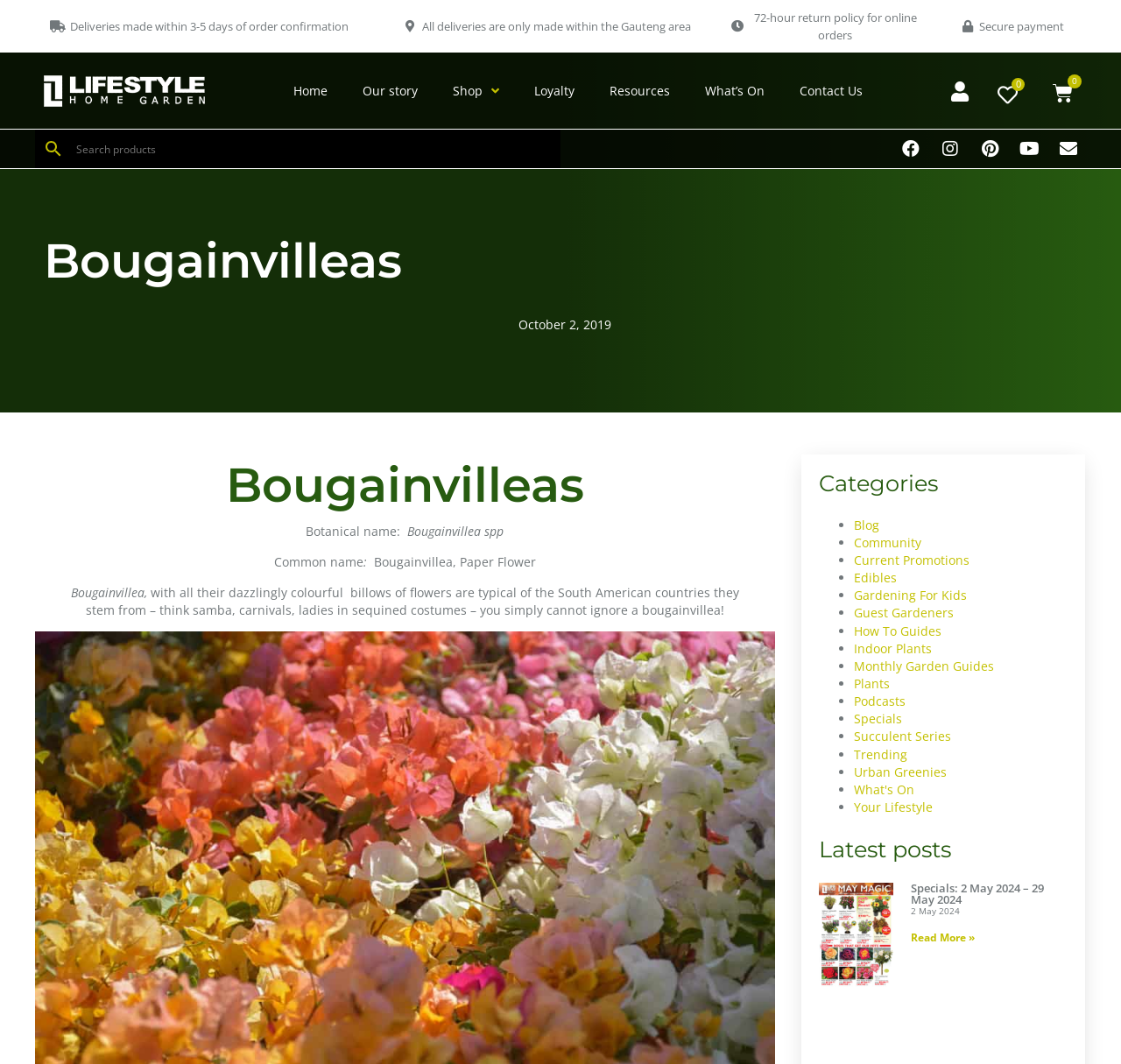Please identify the bounding box coordinates of the clickable element to fulfill the following instruction: "Send email". The coordinates should be four float numbers between 0 and 1, i.e., [left, top, right, bottom].

None